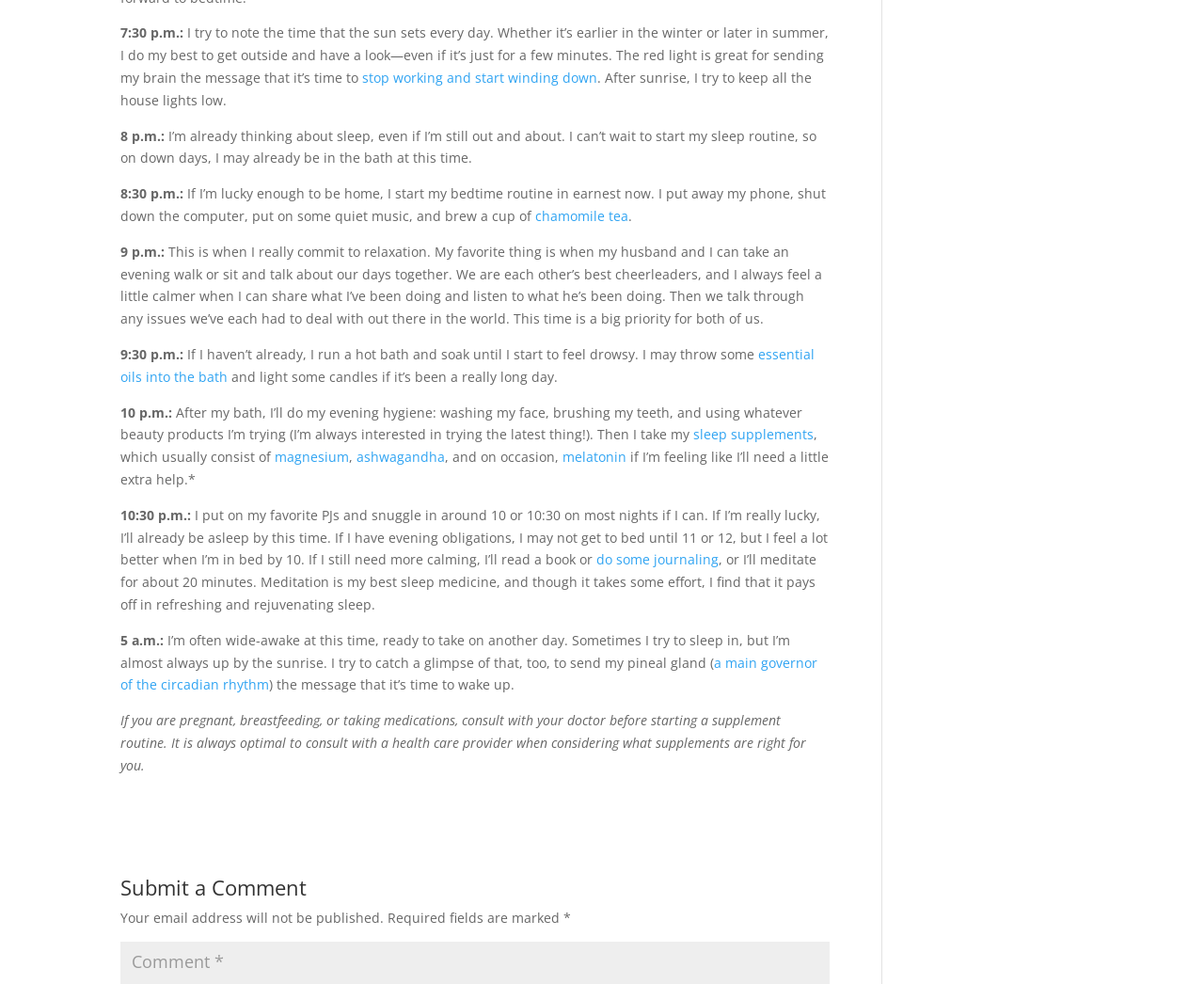What time does the author try to go to bed?
Please give a detailed and elaborate explanation in response to the question.

The author tries to go to bed by 10 p.m. on most nights, but may stay up later if they have evening obligations. Going to bed early helps the author feel refreshed and rejuvenated for the next day.